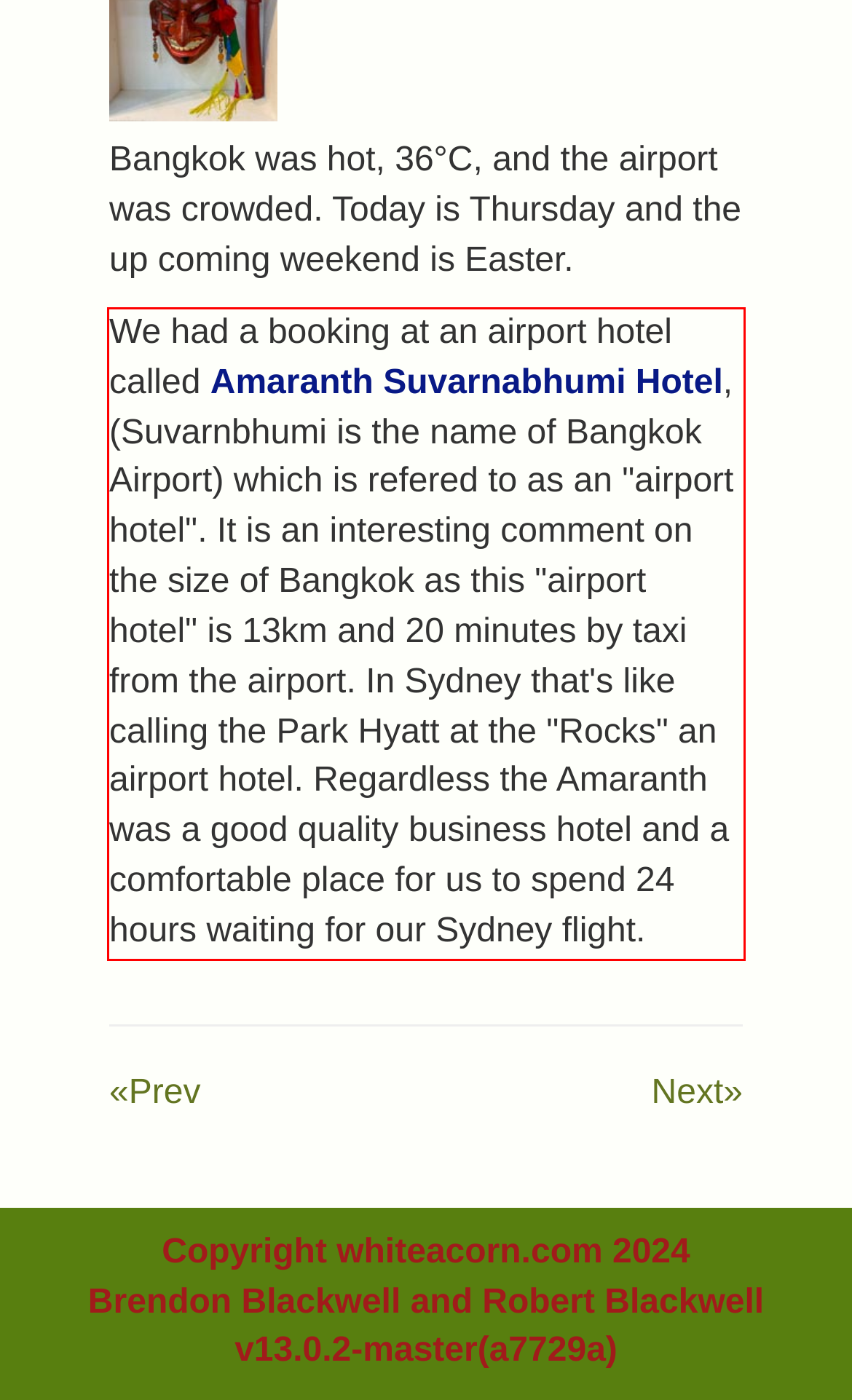Please extract the text content within the red bounding box on the webpage screenshot using OCR.

We had a booking at an airport hotel called Amaranth Suvarnabhumi Hotel, (Suvarnbhumi is the name of Bangkok Airport) which is refered to as an "airport hotel". It is an interesting comment on the size of Bangkok as this "airport hotel" is 13km and 20 minutes by taxi from the airport. In Sydney that's like calling the Park Hyatt at the "Rocks" an airport hotel. Regardless the Amaranth was a good quality business hotel and a comfortable place for us to spend 24 hours waiting for our Sydney flight.